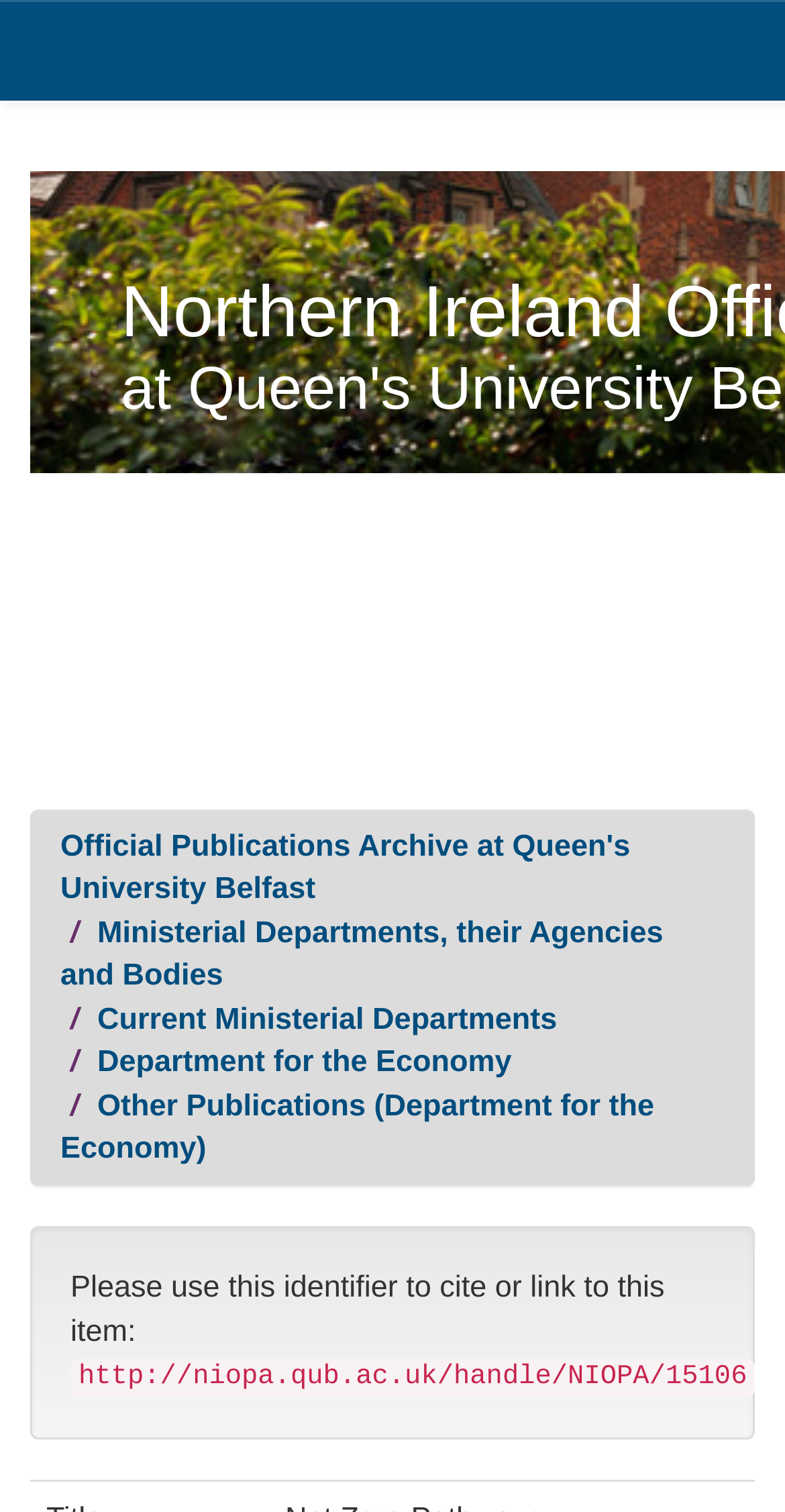What type of publications are mentioned in the fifth link?
Use the screenshot to answer the question with a single word or phrase.

Other Publications